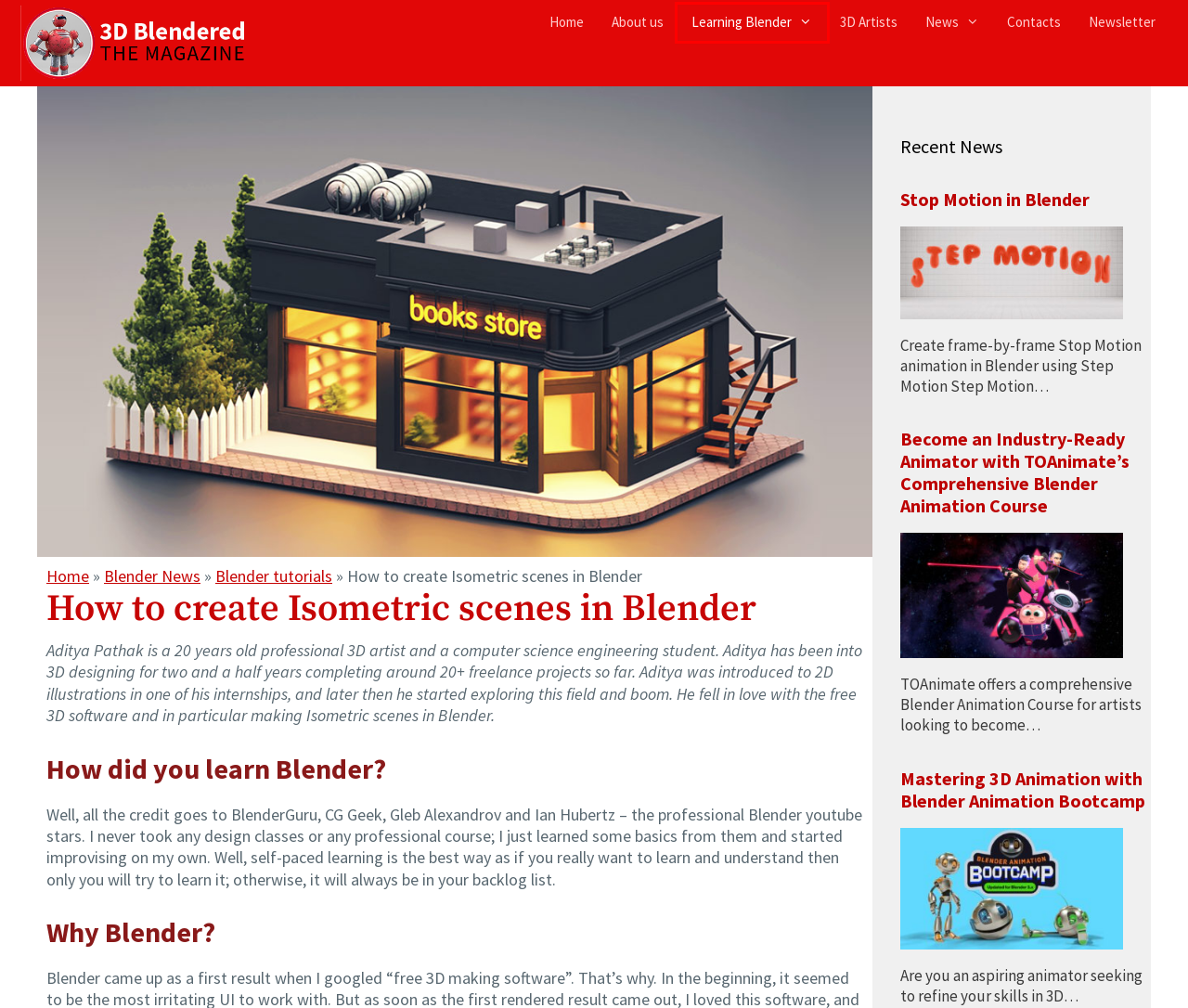Analyze the screenshot of a webpage with a red bounding box and select the webpage description that most accurately describes the new page resulting from clicking the element inside the red box. Here are the candidates:
A. Contacts - 3D Blendered
B. 3D Artists Archives - 3D Blendered
C. Magazine about Blender 3D. Register to our Newsletter
D. Stop Motion in Blender - 3D Blendered
E. 3DBlendered.Com - A Magazine on Blender 3D and much more
F. Learning Blender Archives - 3D Blendered
G. Blender News Archives - 3D Blendered
H. Mastering 3D Animation with Blender Animation Bootcamp - 3D Blendered

F